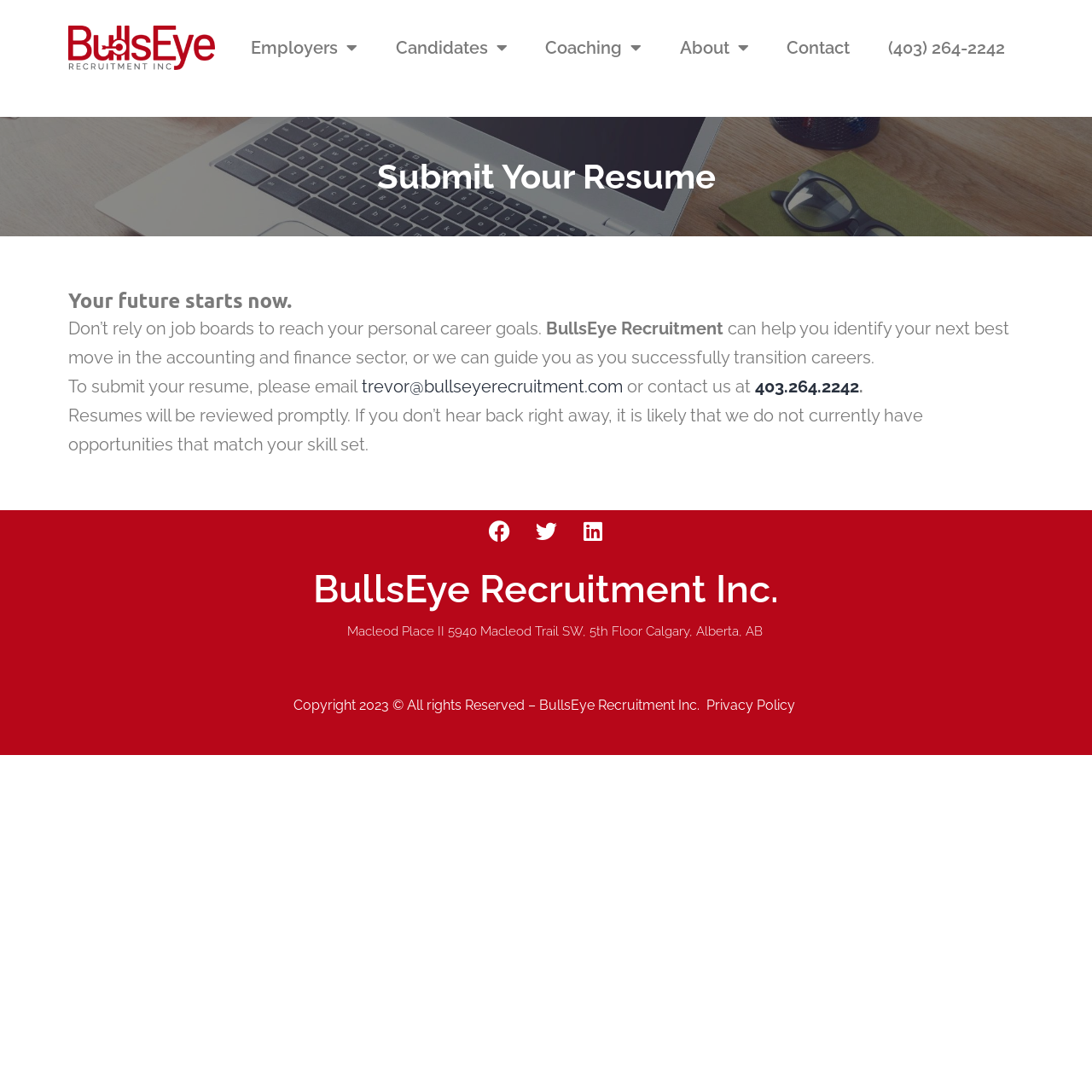Identify the bounding box coordinates of the clickable region required to complete the instruction: "Contact BullsEye Recruitment". The coordinates should be given as four float numbers within the range of 0 and 1, i.e., [left, top, right, bottom].

[0.703, 0.026, 0.796, 0.062]